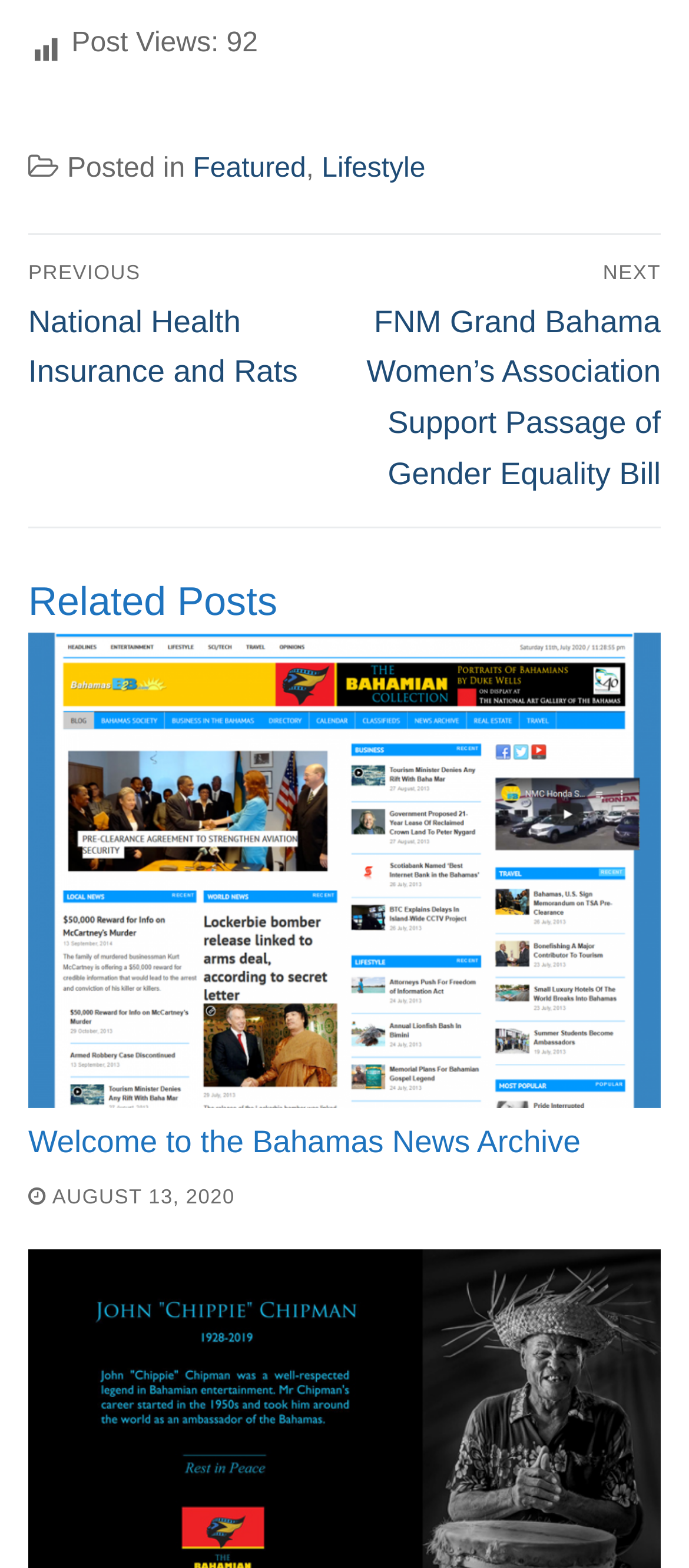What categories is the post posted in?
Based on the screenshot, answer the question with a single word or phrase.

Featured, Lifestyle